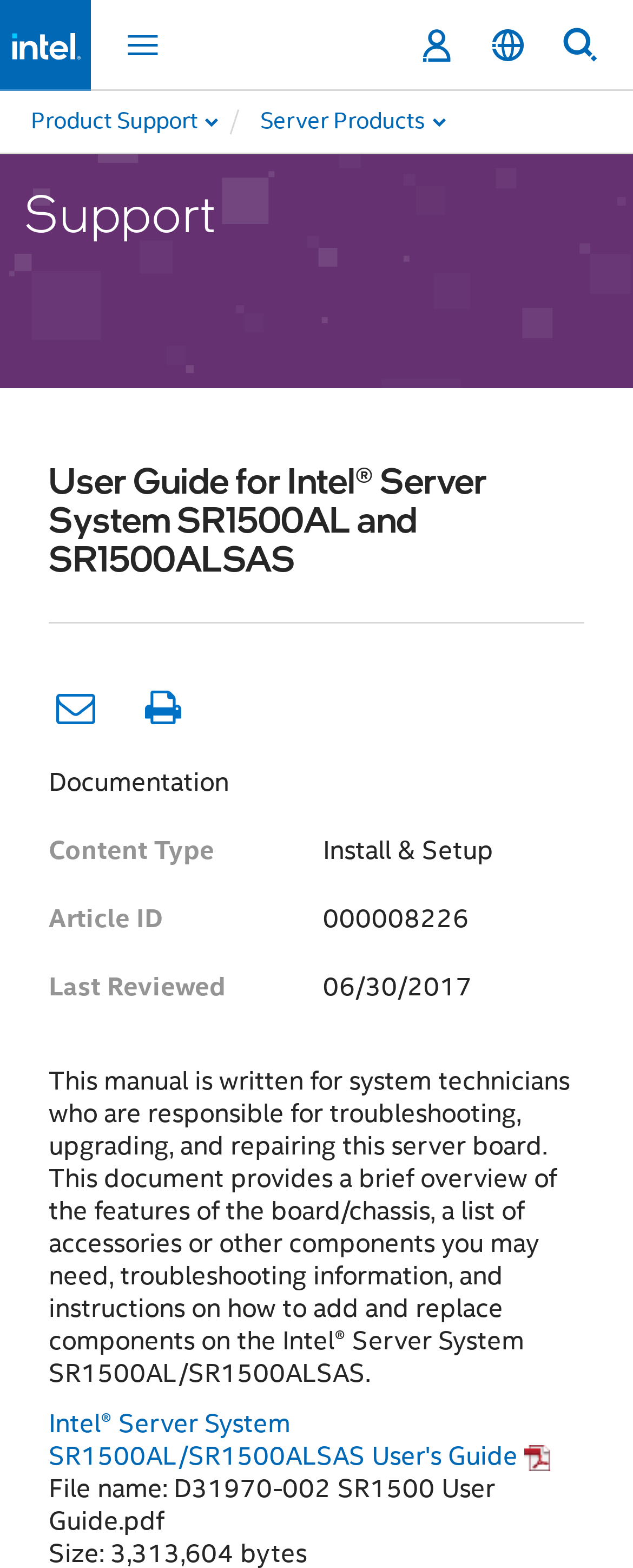Generate the text of the webpage's primary heading.

User Guide for Intel® Server System SR1500AL and SR1500ALSAS